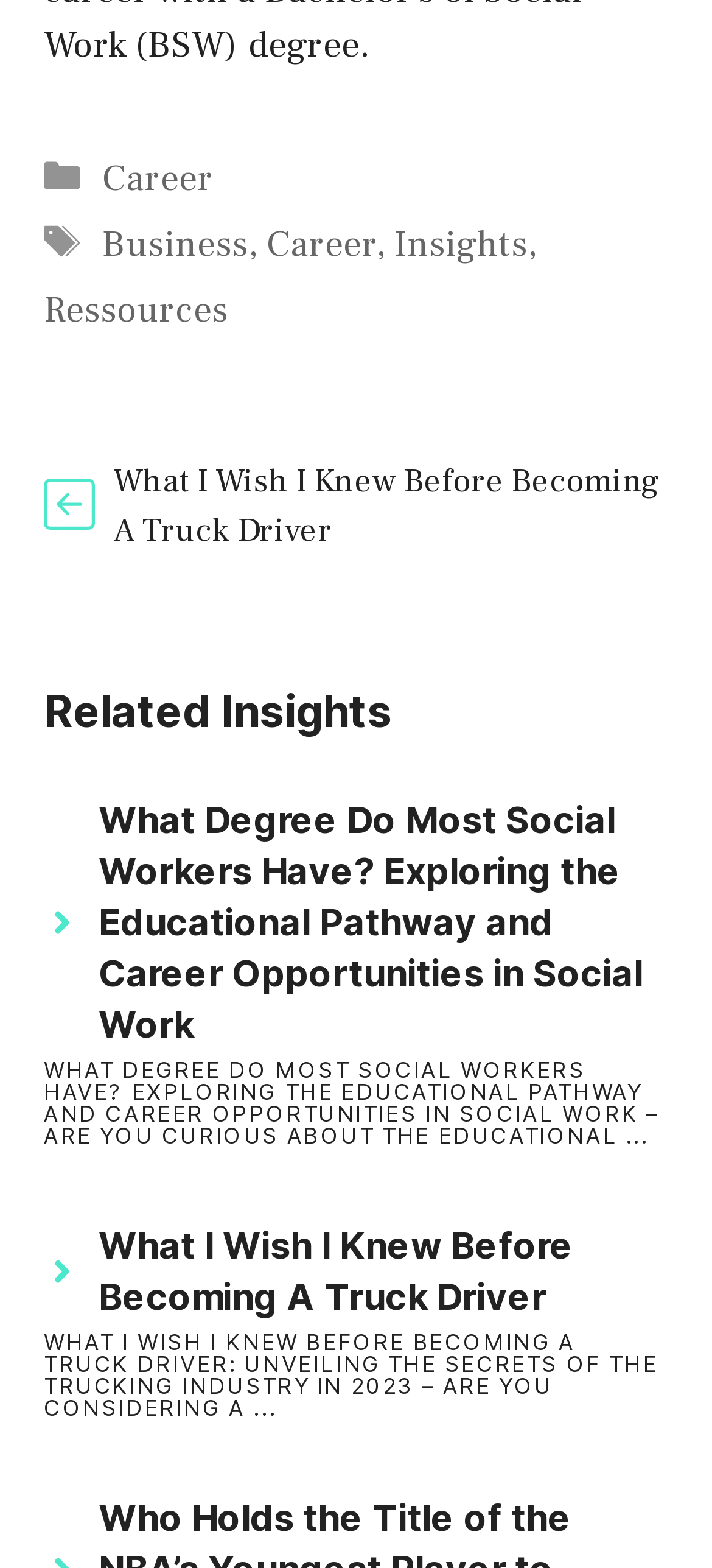How many images are there in the footer?
Please use the image to provide a one-word or short phrase answer.

1